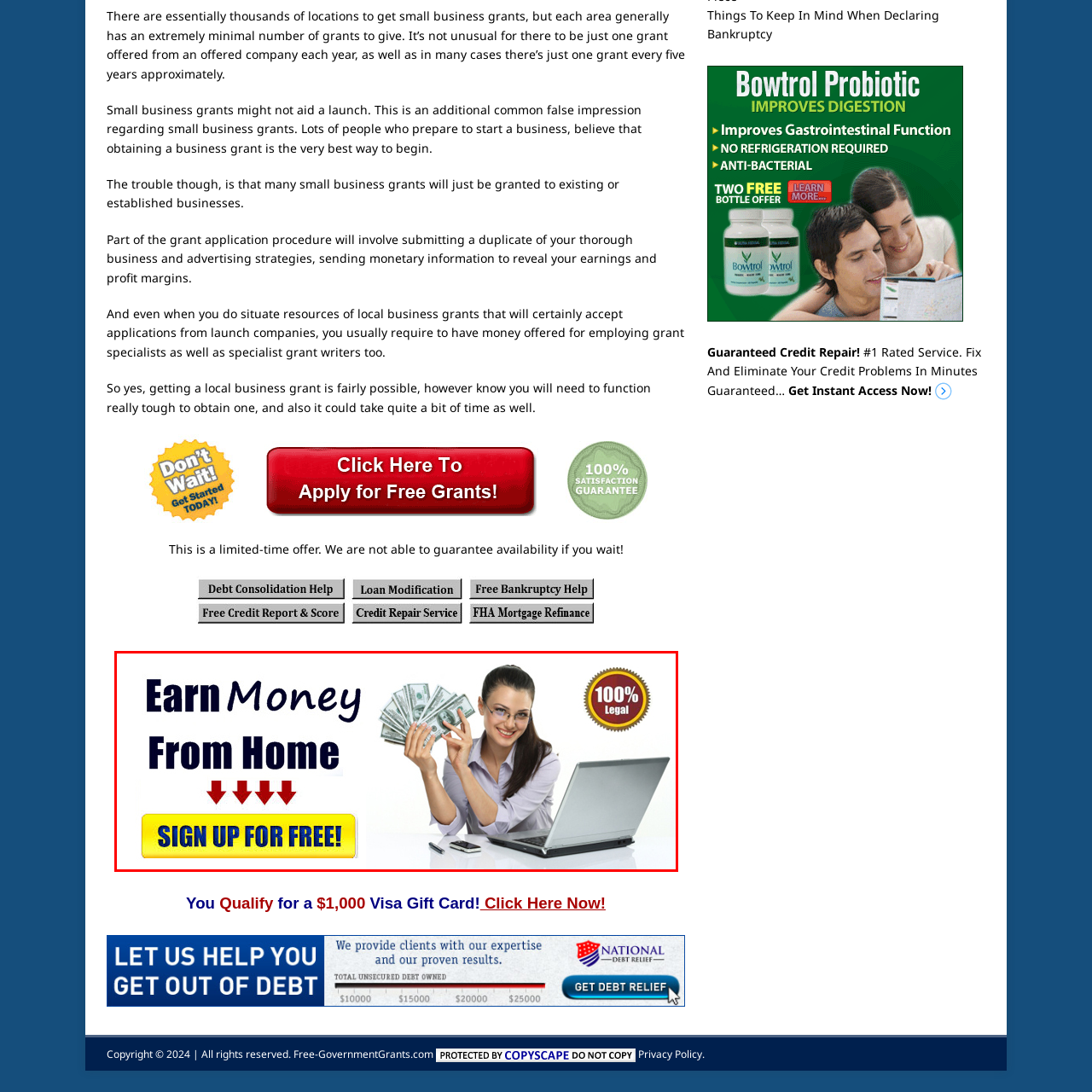What is the color of the button?
Observe the section of the image outlined in red and answer concisely with a single word or phrase.

Bright yellow